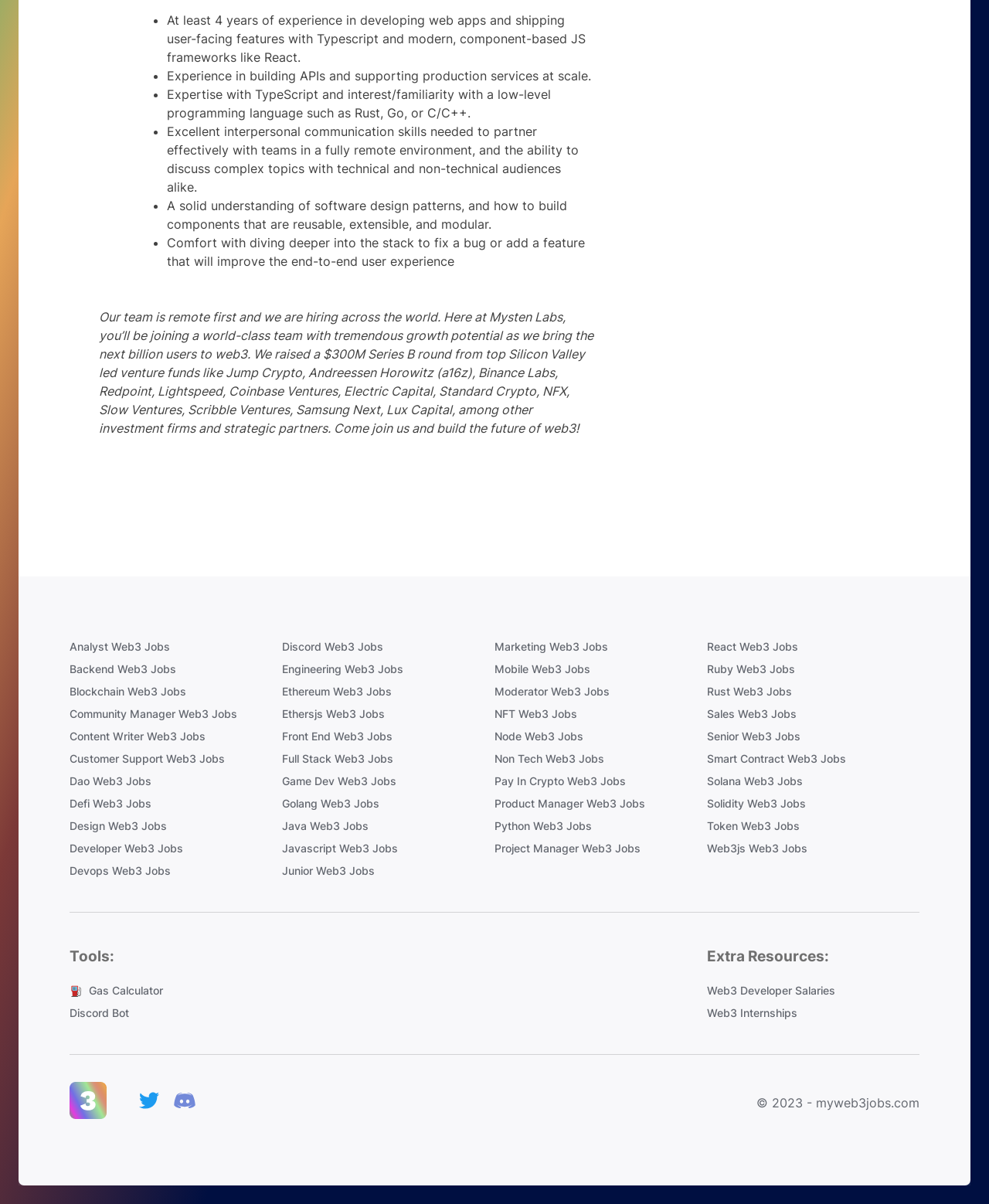Find the bounding box coordinates for the HTML element specified by: "Europe Trip, June 2022".

None